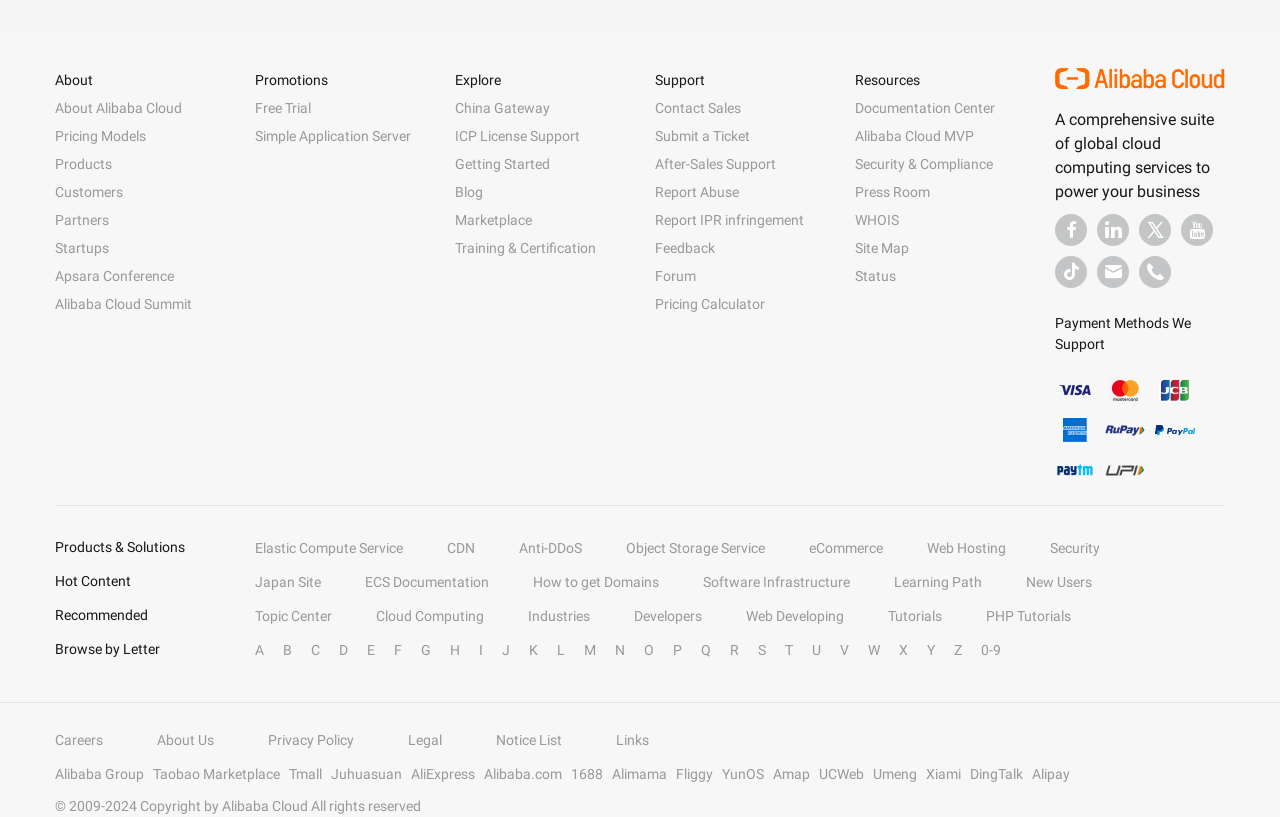Determine the bounding box coordinates of the area to click in order to meet this instruction: "Learn about Payment Methods".

[0.824, 0.385, 0.93, 0.43]